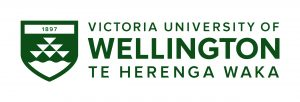Please give a succinct answer to the question in one word or phrase:
What does the stylized shield in the logo symbolize?

Heritage